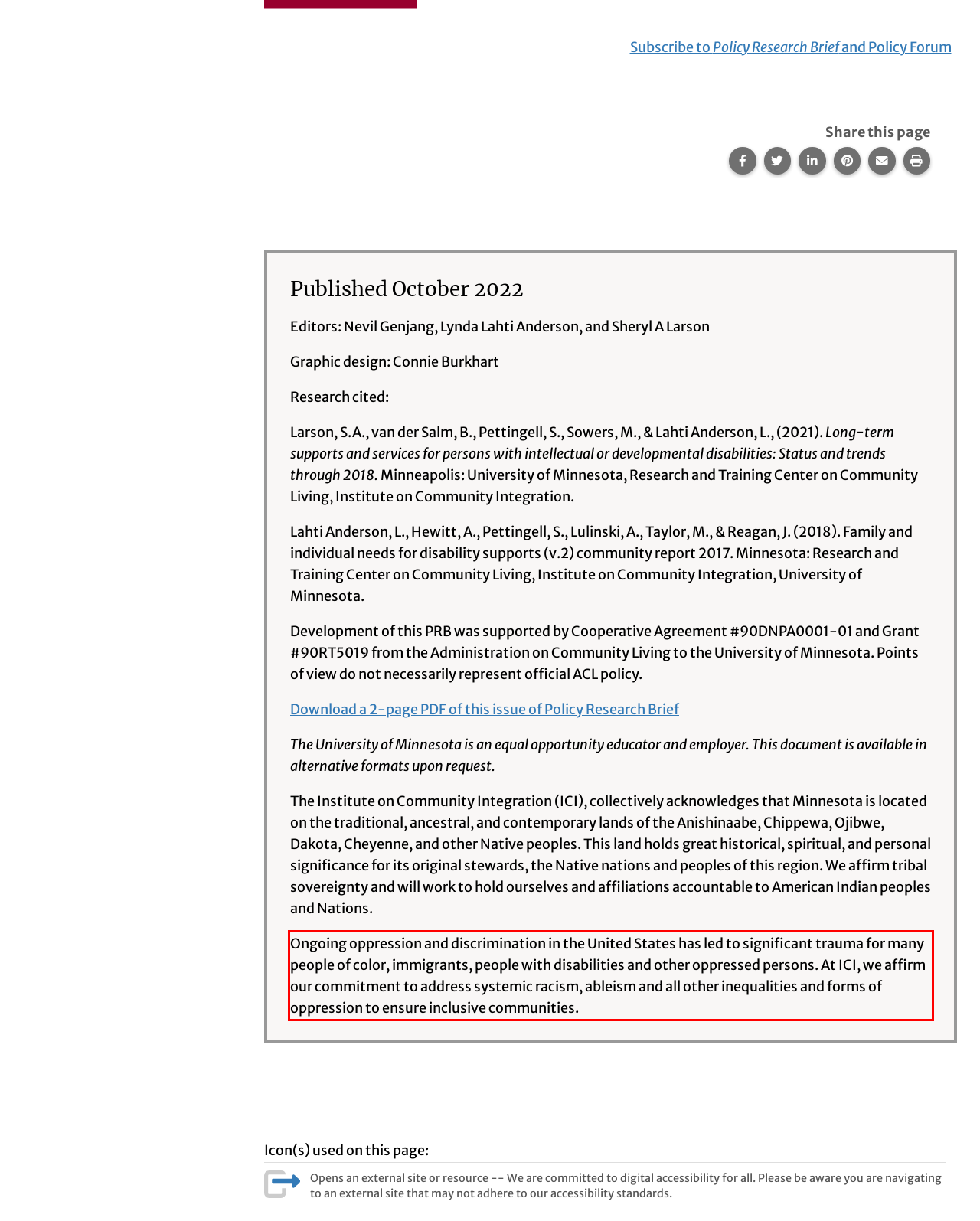You are provided with a screenshot of a webpage containing a red bounding box. Please extract the text enclosed by this red bounding box.

Ongoing oppression and discrimination in the United States has led to significant trauma for many people of color, immigrants, people with disabilities and other oppressed persons. At ICI, we affirm our commitment to address systemic racism, ableism and all other inequalities and forms of oppression to ensure inclusive communities.